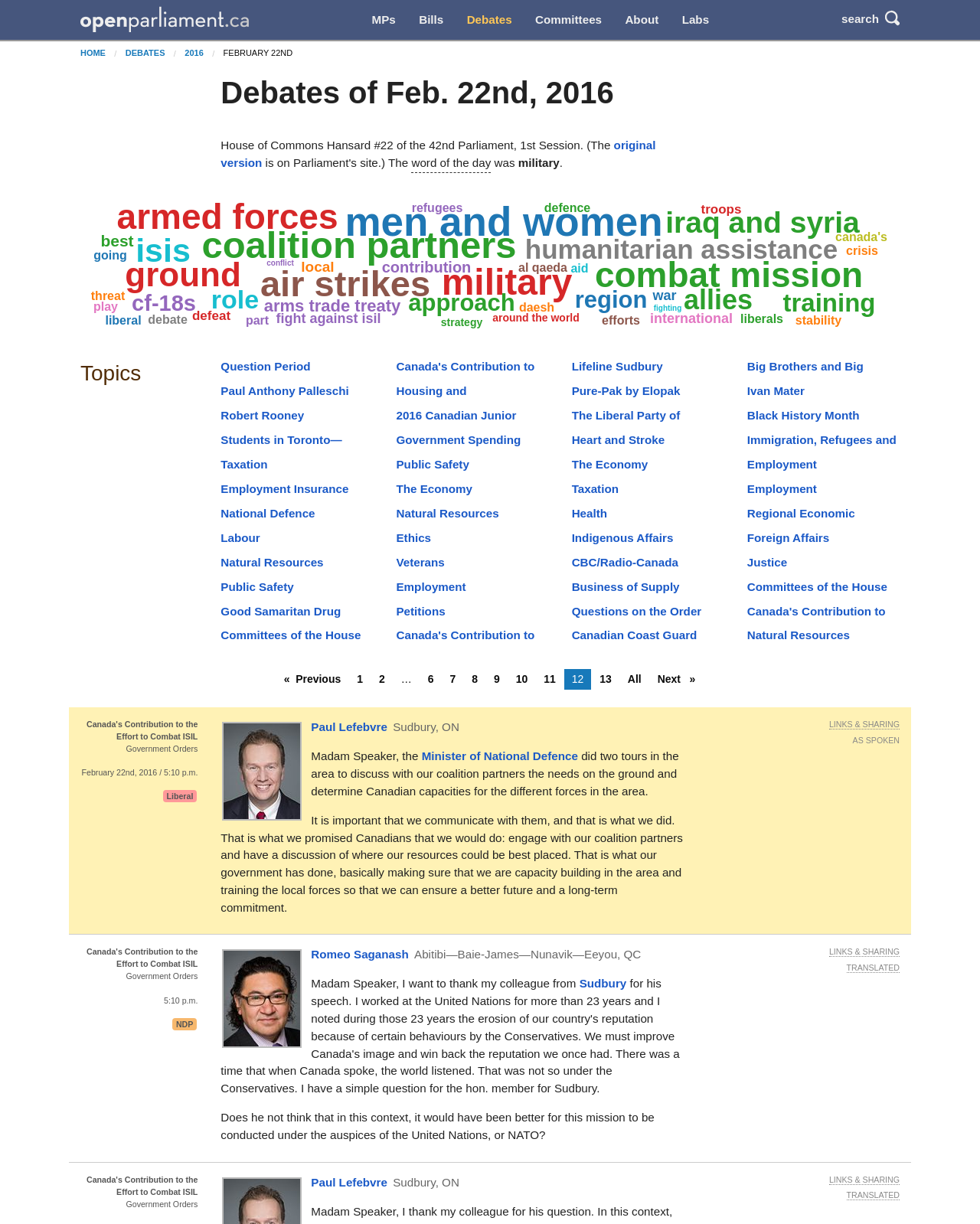Create a detailed narrative of the webpage’s visual and textual elements.

This webpage appears to be a transcript of a parliamentary debate in Canada, specifically a discussion on Canada's contribution to the effort to combat ISIL. 

At the top of the page, there is a header section with the title "Paul Lefebvre, 'Canada's Contribution to the Effort to Combat ISIL' on Feb. 22nd, 2016 | openparliament.ca" and a series of links and sharing options on the right side.

Below the header, there are multiple sections of text, each with a timestamp and a speaker's name, party affiliation, and riding. The speakers' names are links, and their party affiliations are accompanied by small images. The text of their speeches or questions is presented in a block format, with some sentences or phrases linked to other relevant information.

The debate is structured around a series of questions and answers, with speakers from different parties posing questions and responding to each other. The topics discussed include the role of the United Nations and NATO in the effort to combat ISIL, the need for humanitarian aid, and the specifics of Canada's military contribution.

Throughout the page, there are repeated sections with the header "Government Orders" and a timestamp, which appear to separate the different sections of the debate. There are also repeated links to "LINKS & SHARING" and "TRANSLATED" or "AS SPOKEN" at the bottom of each section.